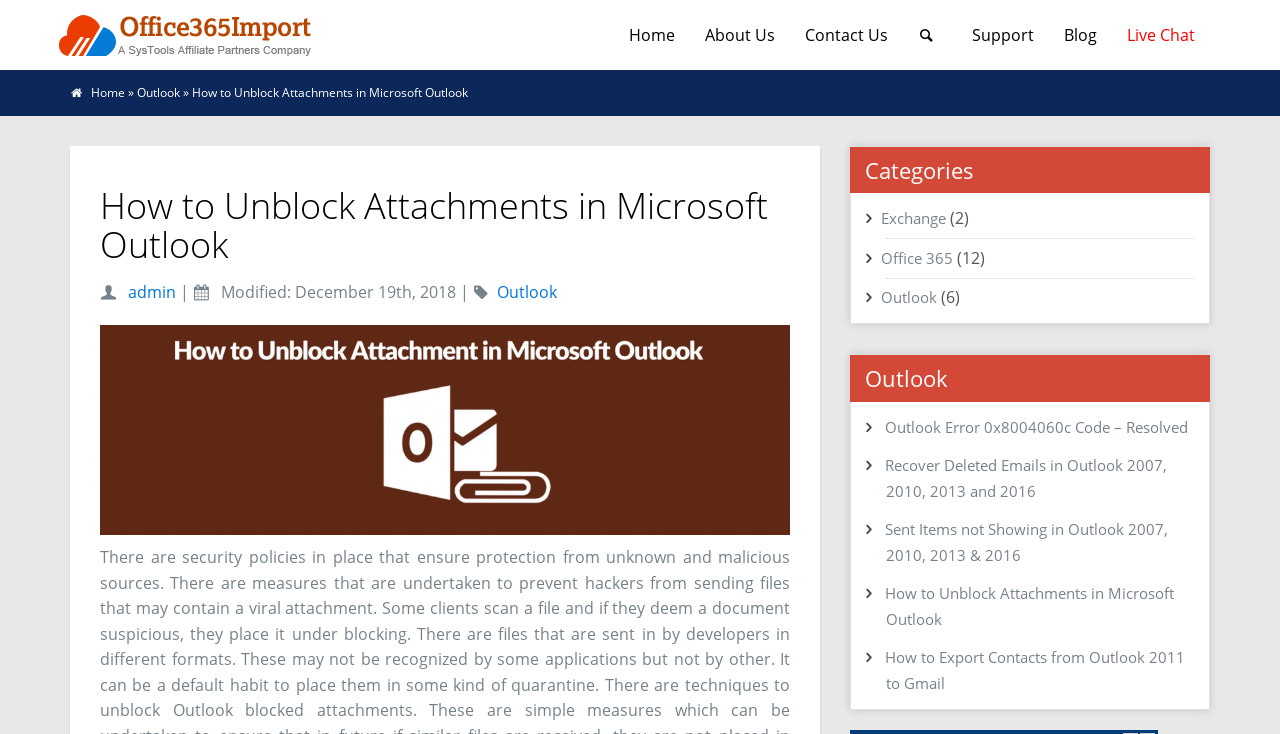Provide a one-word or short-phrase answer to the question:
What is the category with the most articles?

Office 365